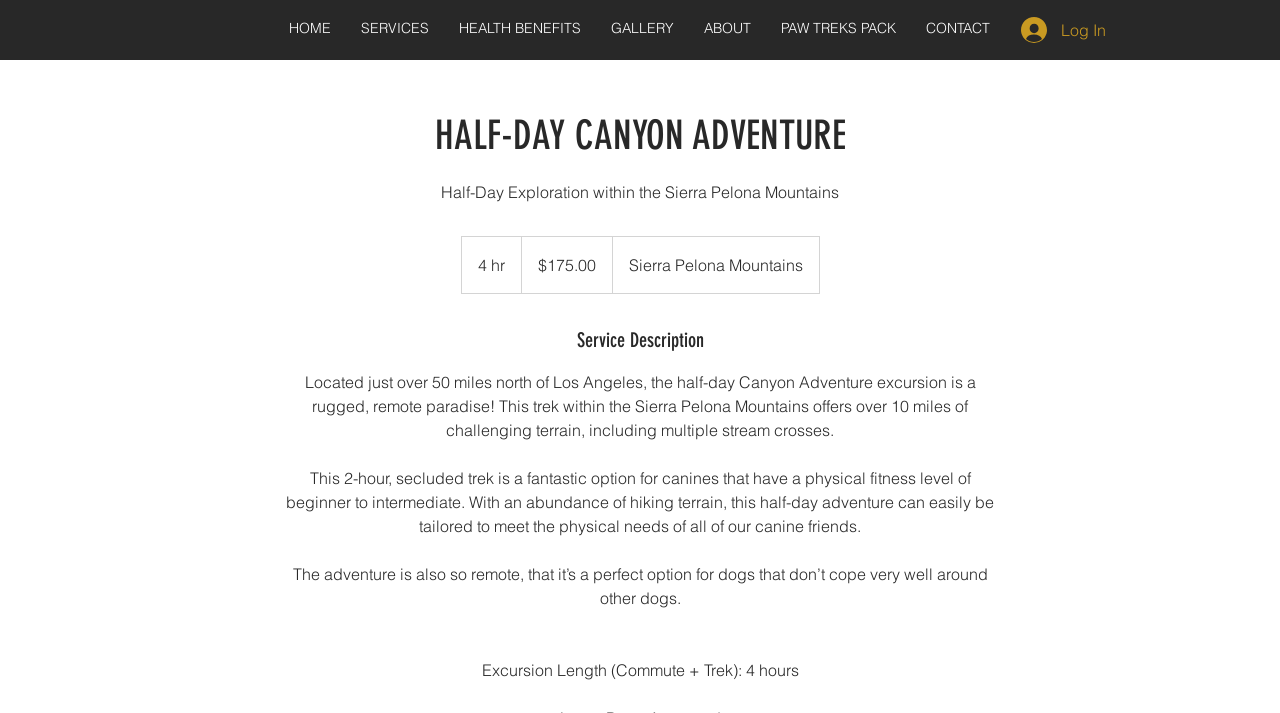From the image, can you give a detailed response to the question below:
What is the duration of the Half-Day Canyon Adventure?

I found the duration information in the StaticText element that says '4 hr', which is located below the heading 'HALF-DAY CANYON ADVENTURE'.